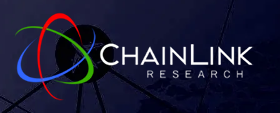Provide a thorough description of what you see in the image.

The image features the logo of ChainLink Research, prominently displayed with the name "CHAINLINK" in bold letters and "RESEARCH" positioned below it. The logo is characterized by a dynamic design, incorporating red, green, and blue elements that intertwine, reflecting innovation and connectivity. The background is dark, enhancing the visibility of the logo and creating a professional and modern appearance. This logo represents the organization featured in the article "Mobile Healthcare Innovations - Part Three," which focuses on advancements in healthcare technology, including insulin management systems for diabetes treatment.